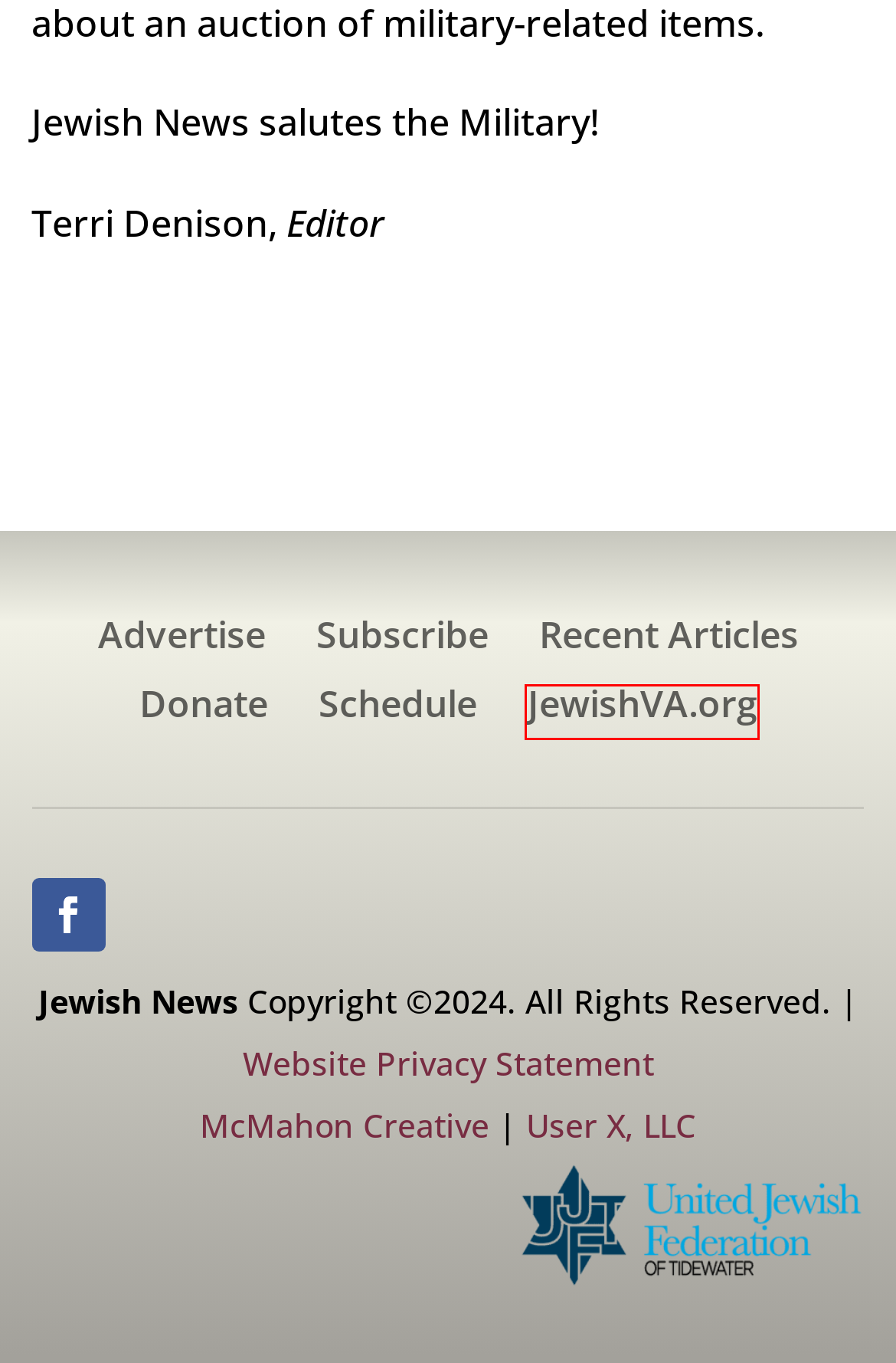Consider the screenshot of a webpage with a red bounding box around an element. Select the webpage description that best corresponds to the new page after clicking the element inside the red bounding box. Here are the candidates:
A. Jewish News VA | Jewish News
B. Home - McMahon Creative
C. Jewish War Veterans Post 158 seeks new members, ramps up activity | Jewish News
D. Privacy Policy | Jewish News
E. JewishVa
 | Jewish VA.org
F. Celebrating 70 Years of heroes and hope: Israel’s Lone Soldiers and FIDF | Jewish News
G. Donate | Jewish News
H. Advertise | Jewish News

E